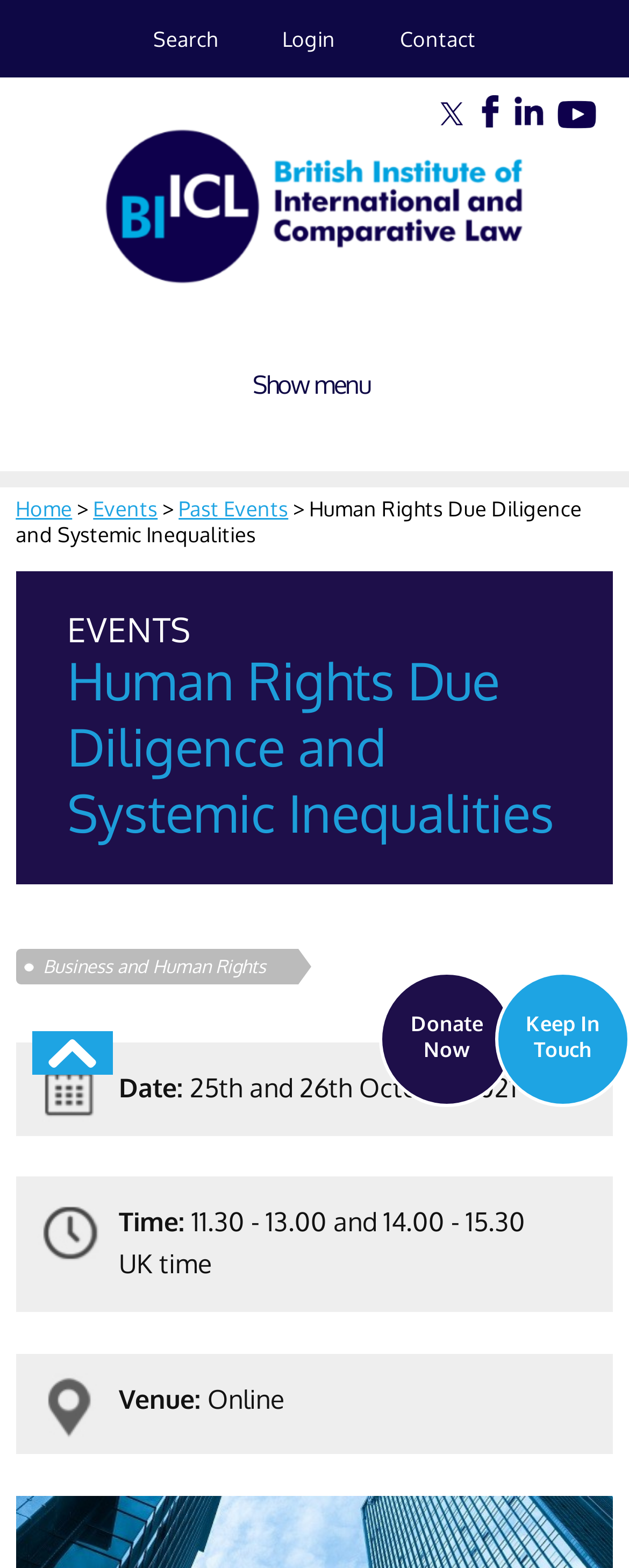Using the details in the image, give a detailed response to the question below:
Where is the conference taking place?

I found the answer by looking at the static text element with the content 'Online' which is located below the heading 'Human Rights Due Diligence and Systemic Inequalities' and is labeled as 'Venue:'.